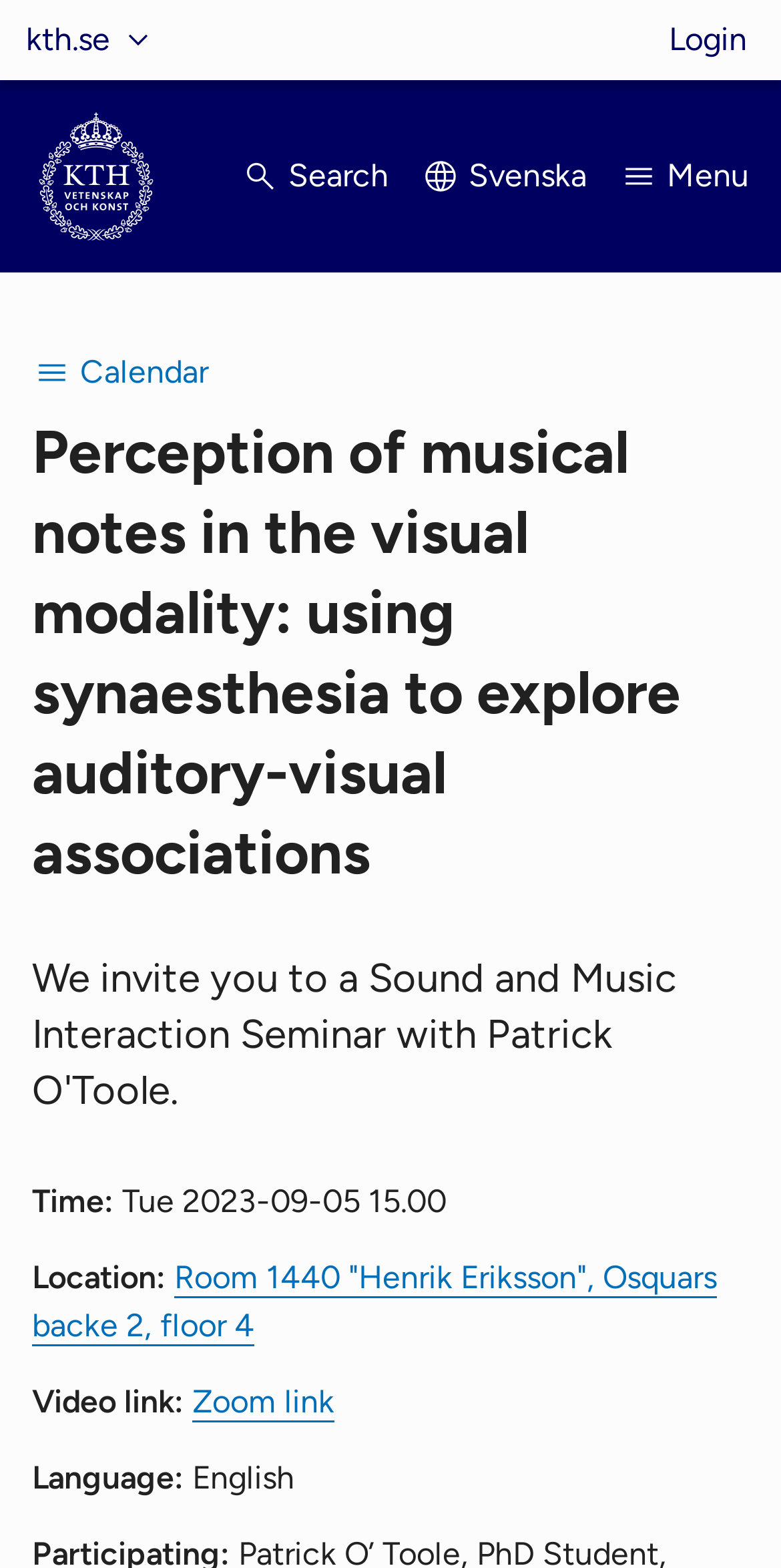Offer a meticulous caption that includes all visible features of the webpage.

The webpage appears to be an event page for a seminar titled "Perception of musical notes in the visual modality: using synaesthesia to explore auditory-visual associations" at KTH. 

At the top left, there is a navigation menu labeled "Websites" with a button "kth.se" next to it. On the opposite side, there are three links: "Login", a blank link, and a link to switch to Swedish ("Svenska"). Below the links, there is a search button and a menu button.

Below the top navigation bar, there is a figure with an image that links to KTH's start page. 

The main content of the page is a calendar event section. It starts with a heading that displays the title of the seminar. Below the heading, there are details about the event, including the time, date, location, video link, and language. The location is specified as "Room 1440 'Henrik Eriksson', Osquars backe 2, floor 4" and provides a link to the room's information. The video link is a Zoom link. The language of the event is English.